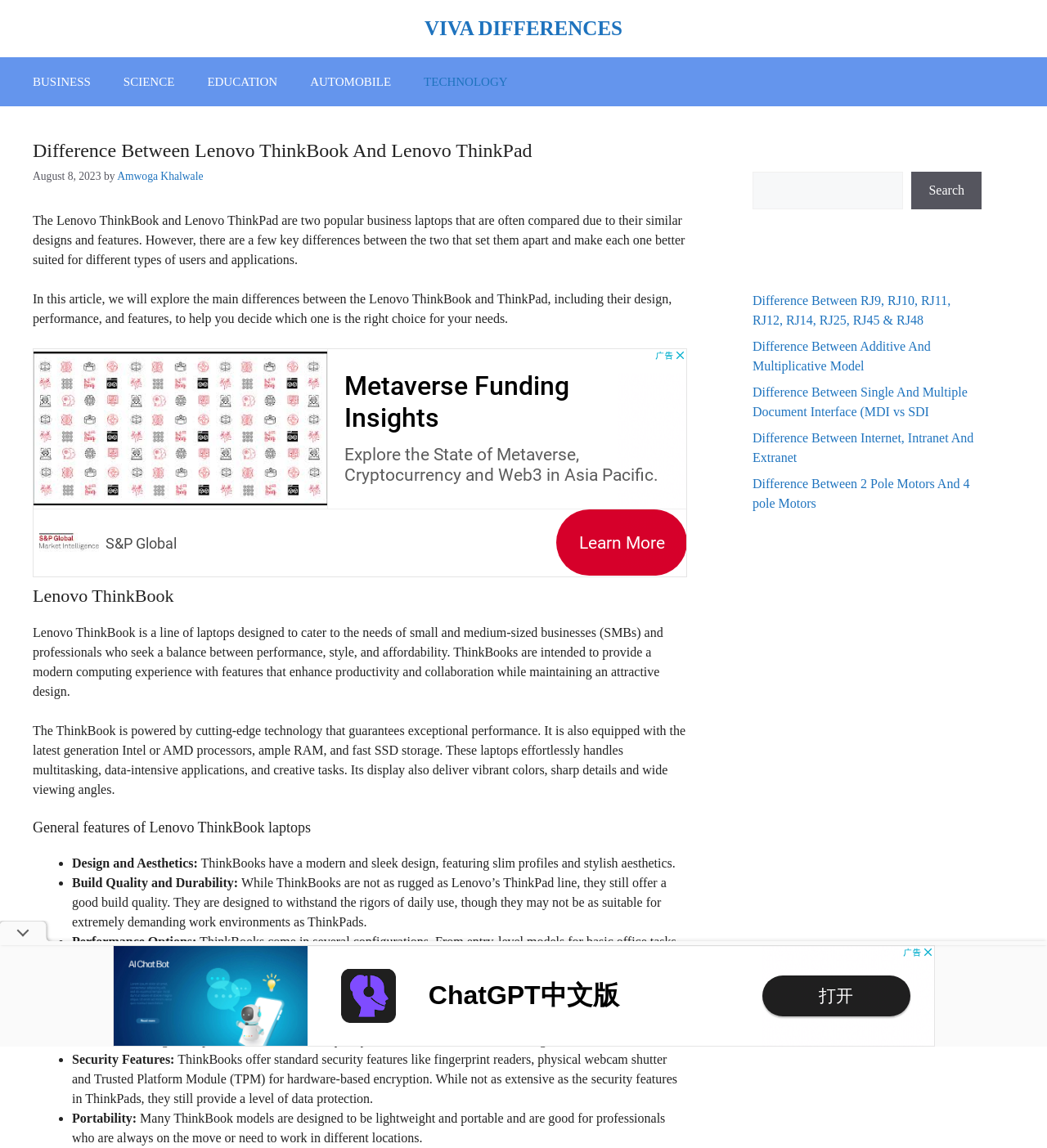Consider the image and give a detailed and elaborate answer to the question: 
What is the purpose of Lenovo ThinkBook laptops?

According to the webpage, Lenovo ThinkBook laptops are designed to cater to the needs of small and medium-sized businesses (SMBs) and professionals who seek a balance between performance, style, and affordability.